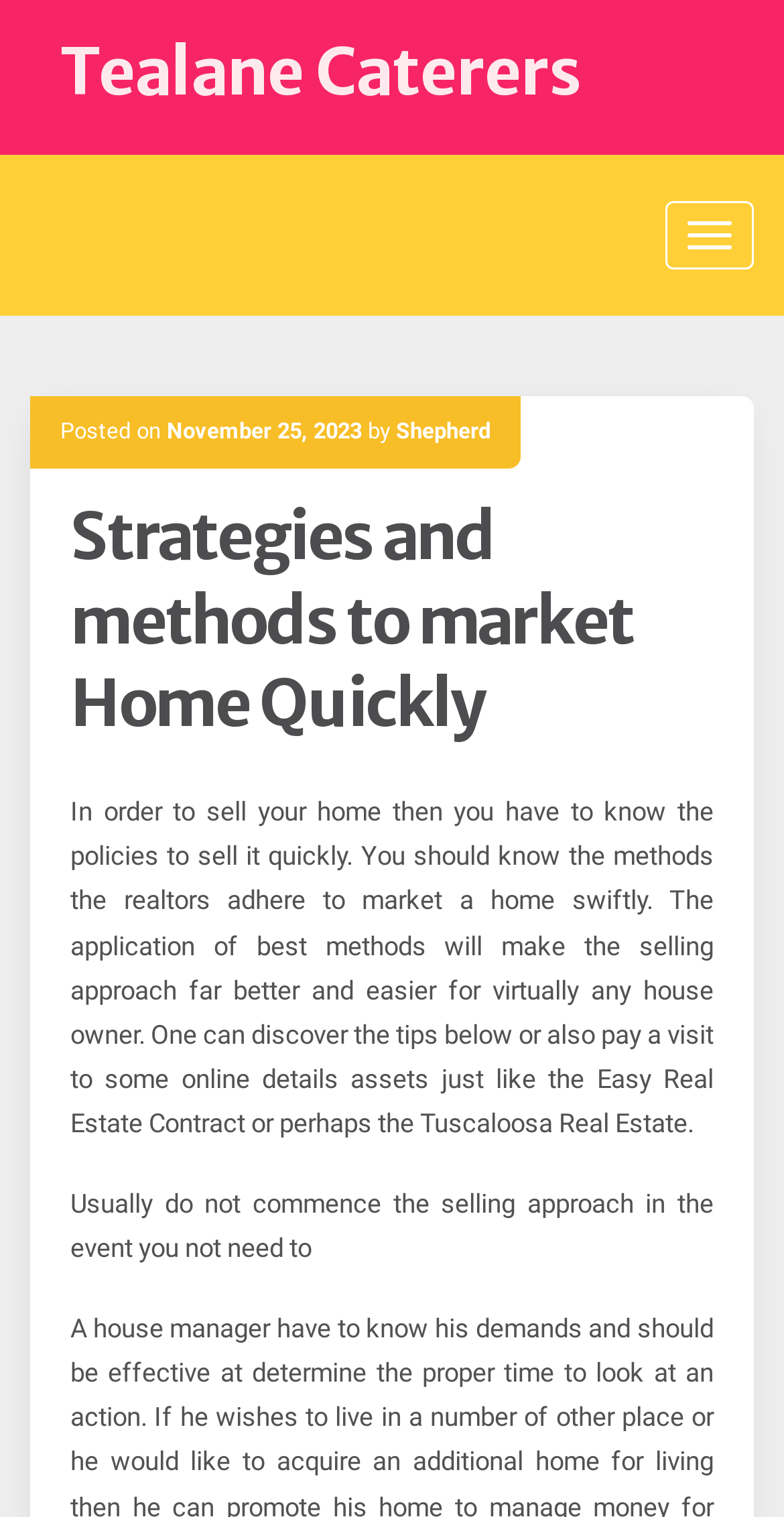How many paragraphs are in the article?
Refer to the image and provide a concise answer in one word or phrase.

3